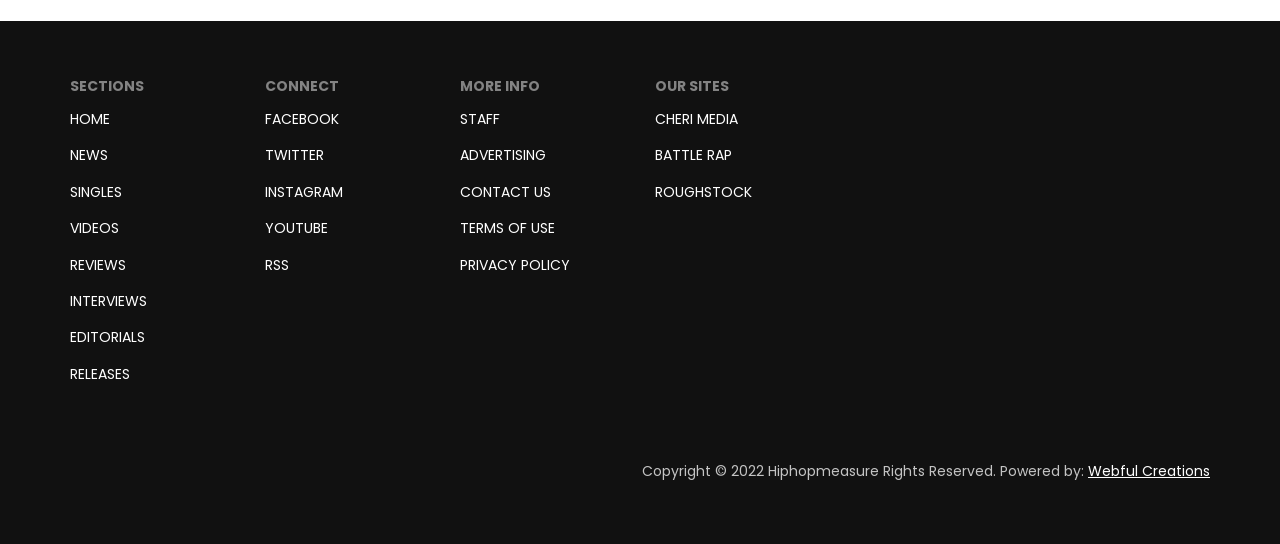Please specify the bounding box coordinates of the clickable region necessary for completing the following instruction: "visit singles section". The coordinates must consist of four float numbers between 0 and 1, i.e., [left, top, right, bottom].

[0.055, 0.334, 0.095, 0.382]